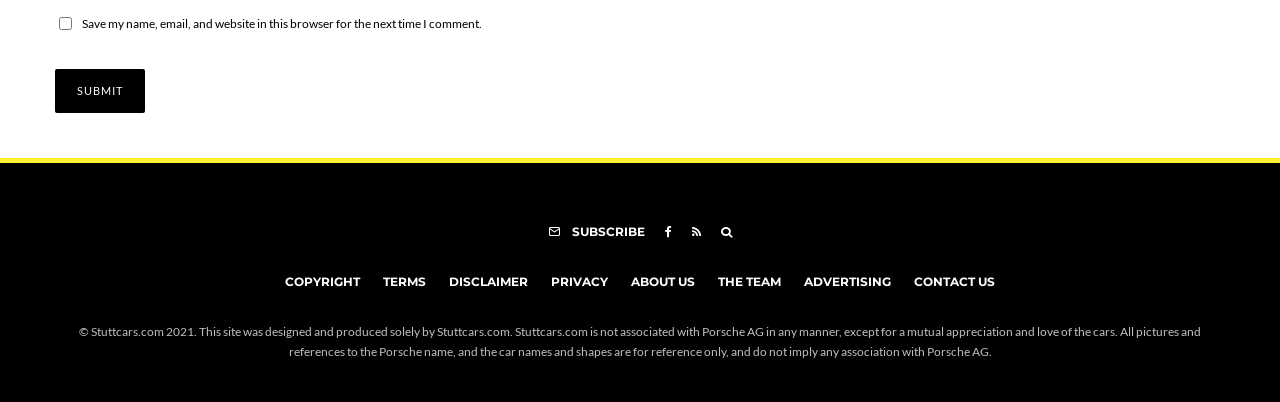Locate the bounding box coordinates of the area you need to click to fulfill this instruction: 'subscribe to the website'. The coordinates must be in the form of four float numbers ranging from 0 to 1: [left, top, right, bottom].

[0.42, 0.553, 0.512, 0.602]